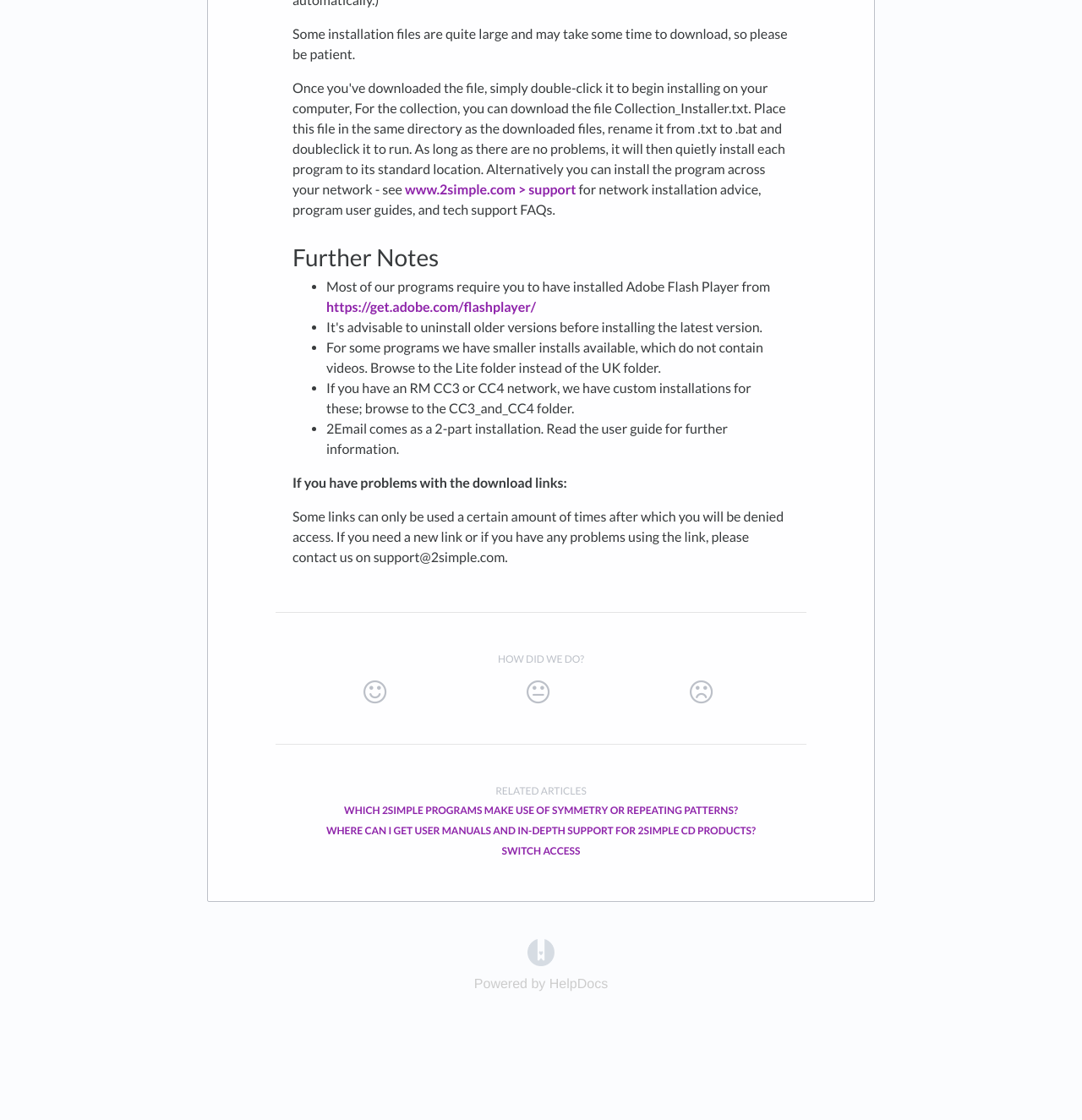Extract the bounding box coordinates of the UI element described by: "www.2simple.com > support". The coordinates should include four float numbers ranging from 0 to 1, e.g., [left, top, right, bottom].

[0.374, 0.162, 0.532, 0.177]